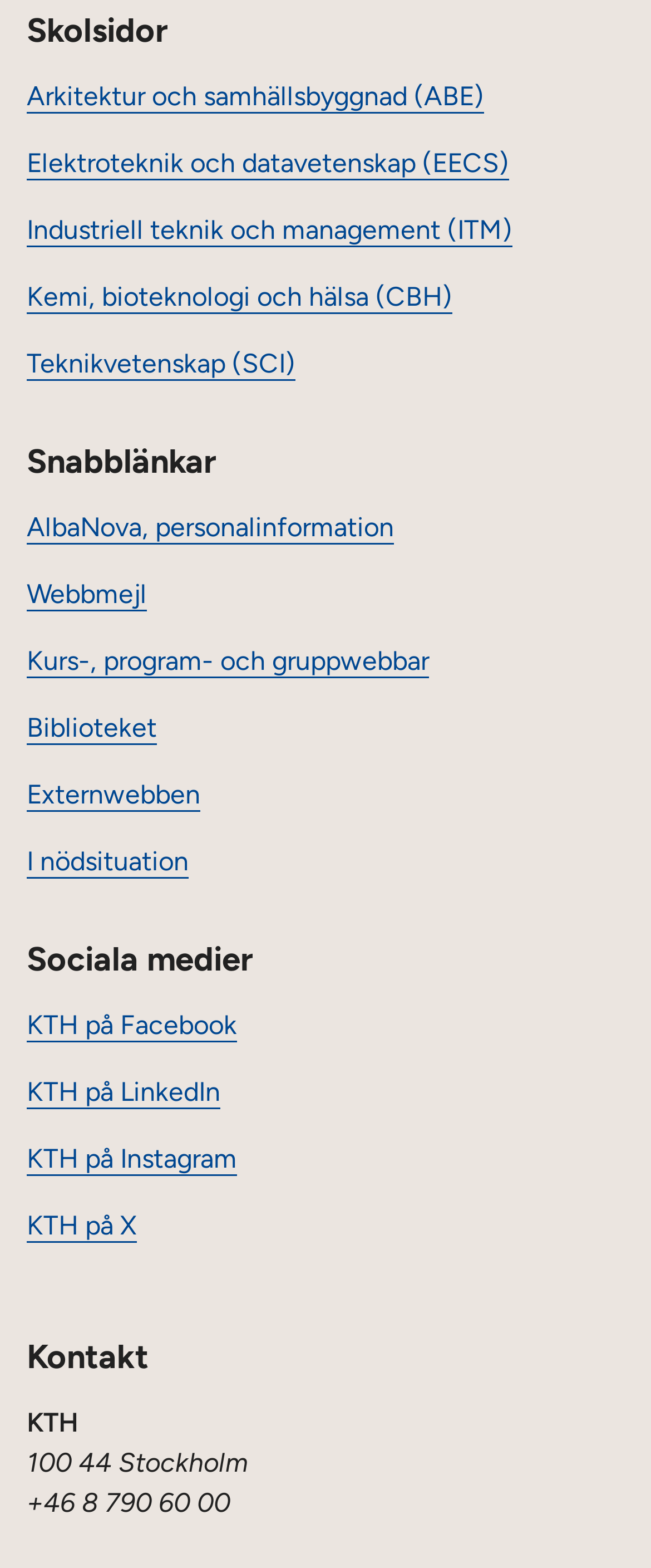Please provide a short answer using a single word or phrase for the question:
What is the phone number of the contact?

+46 8 790 60 00